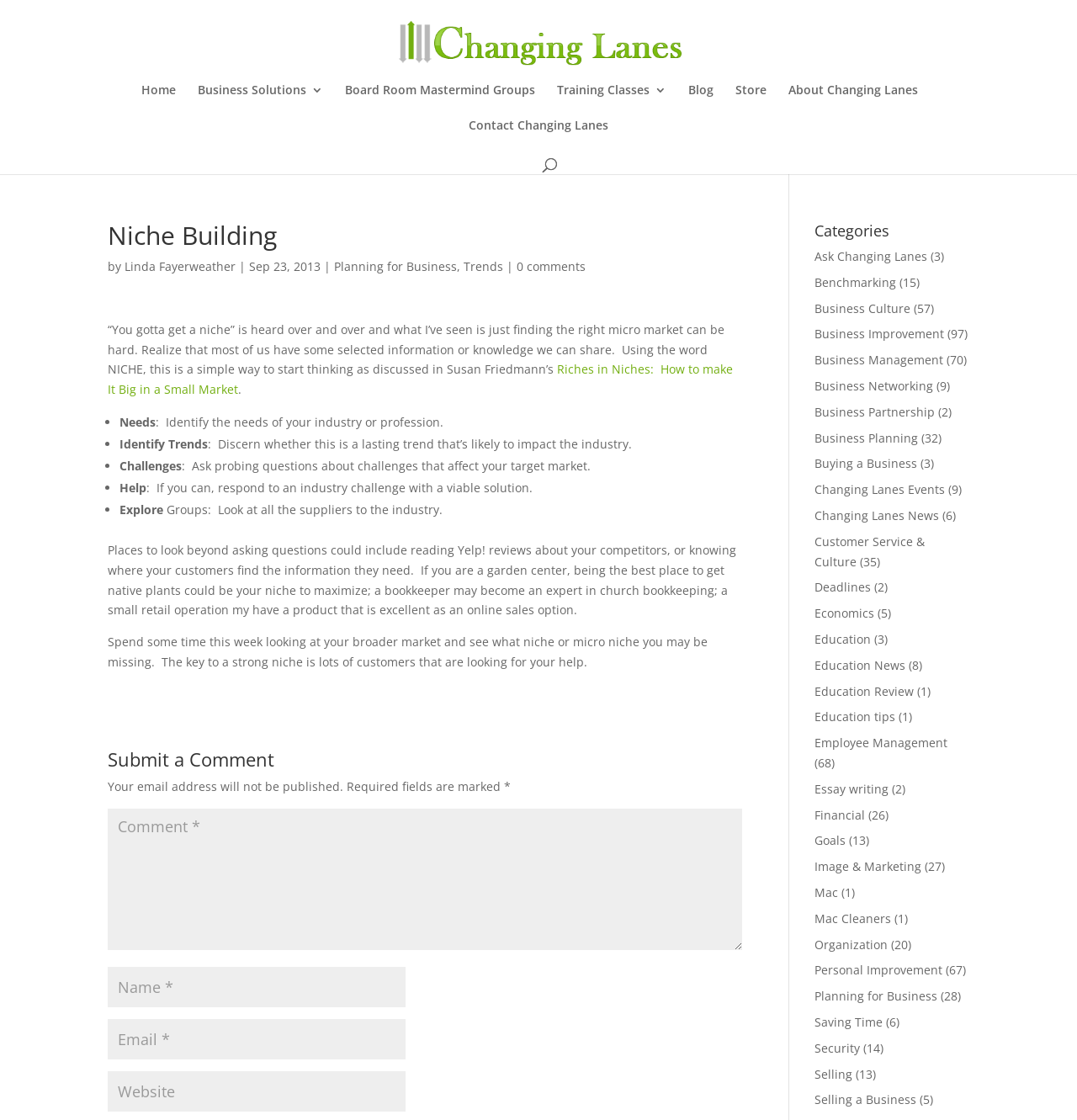Please provide a brief answer to the following inquiry using a single word or phrase:
What is the name of the business consulting company?

Changing Lanes, LLC